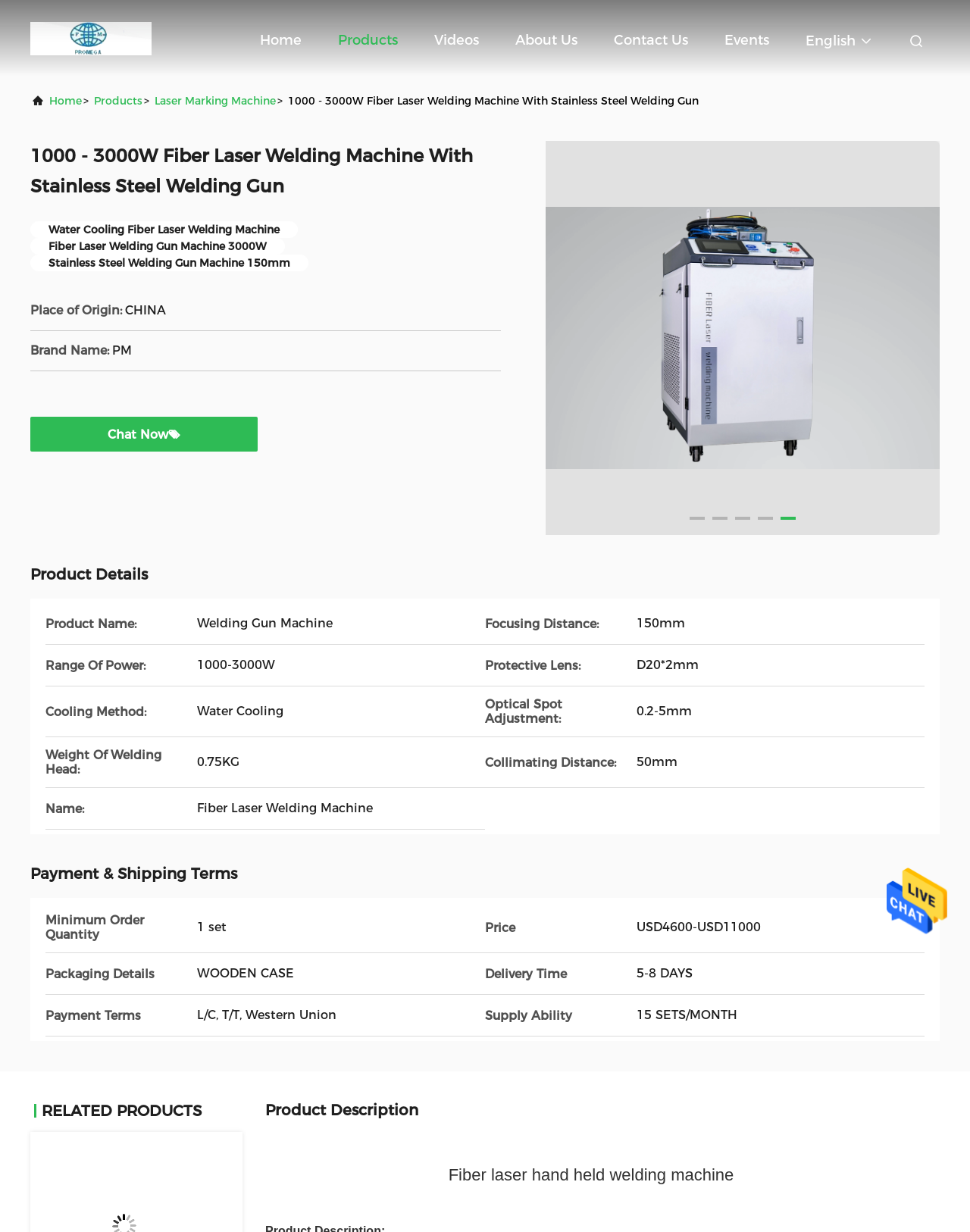Based on the image, provide a detailed response to the question:
What is the brand name?

I found the brand name by looking at the static text 'Brand Name:' which is followed by 'PM'.